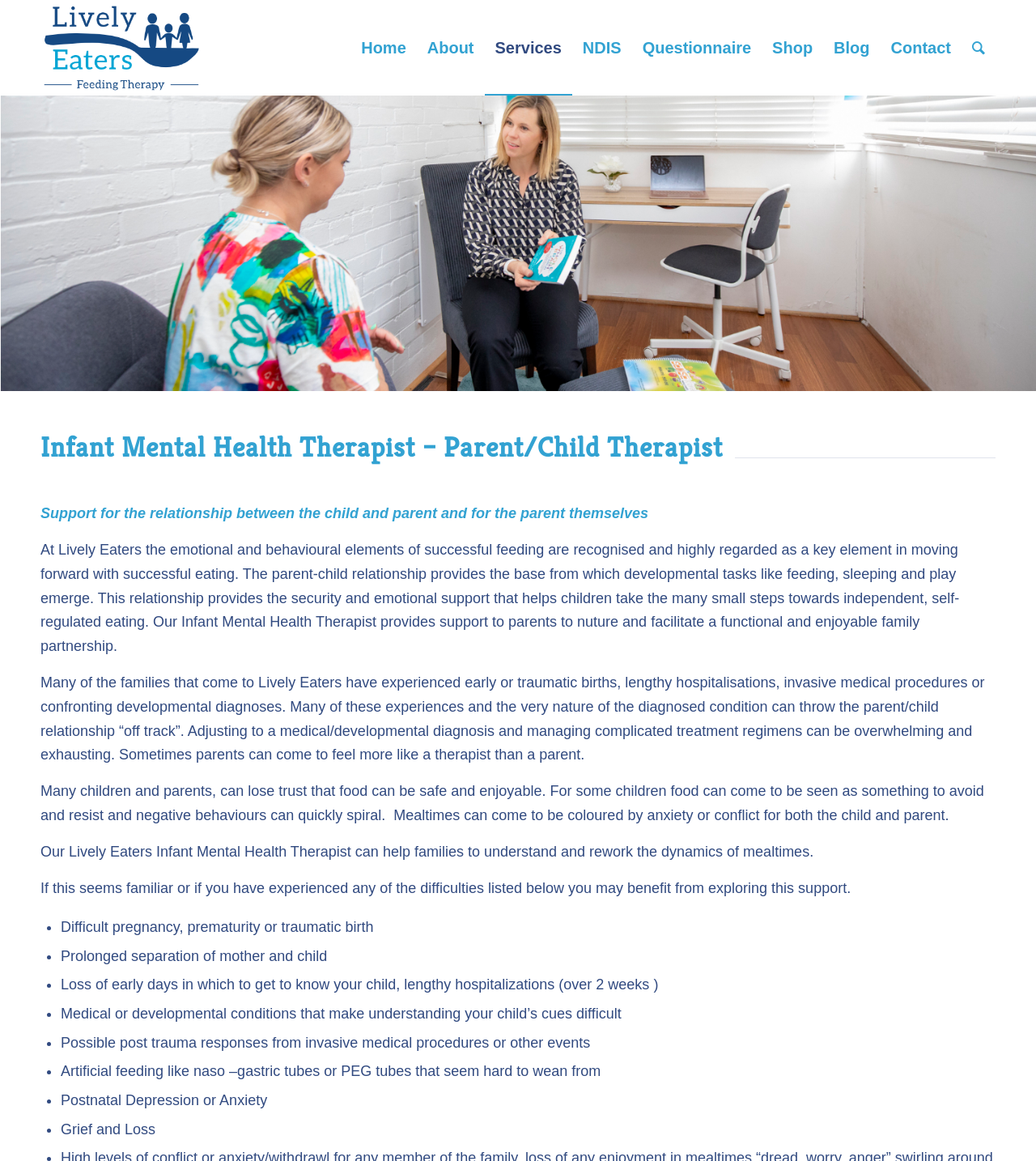What is the name of the therapist?
Please provide a comprehensive answer based on the details in the screenshot.

The name of the therapist can be found in the top-left corner of the webpage, where it says 'Lively Eaters' in the link and image elements.